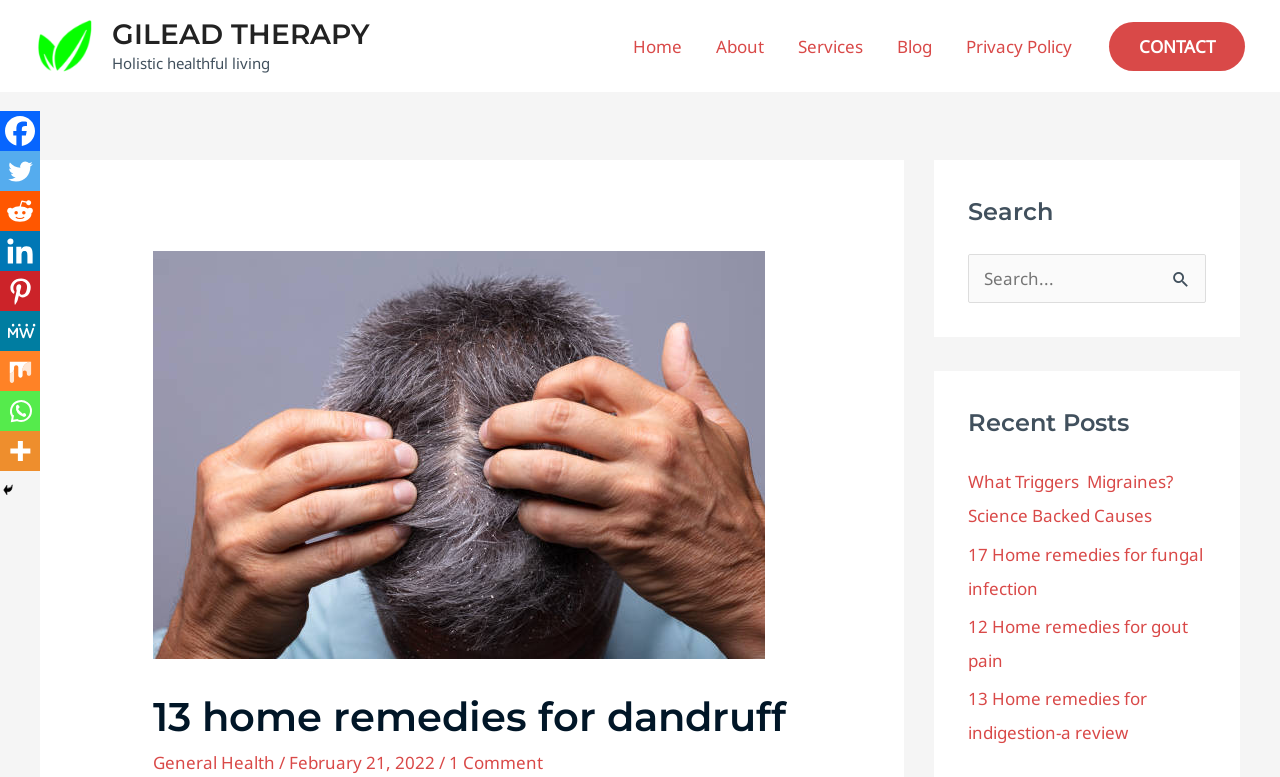Locate the primary heading on the webpage and return its text.

13 home remedies for dandruff